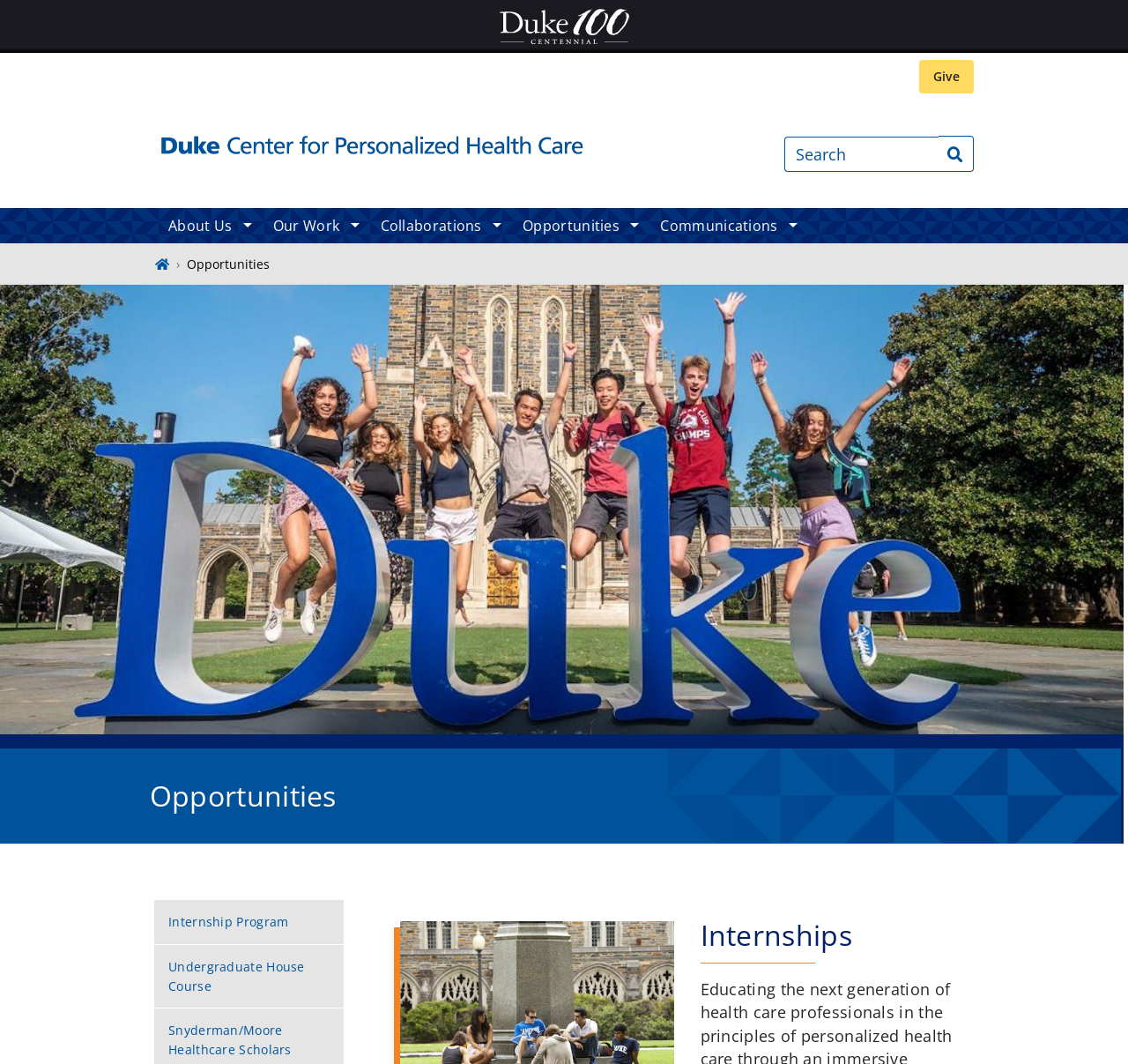What is the main navigation section? Refer to the image and provide a one-word or short phrase answer.

About Us, Our Work, etc.